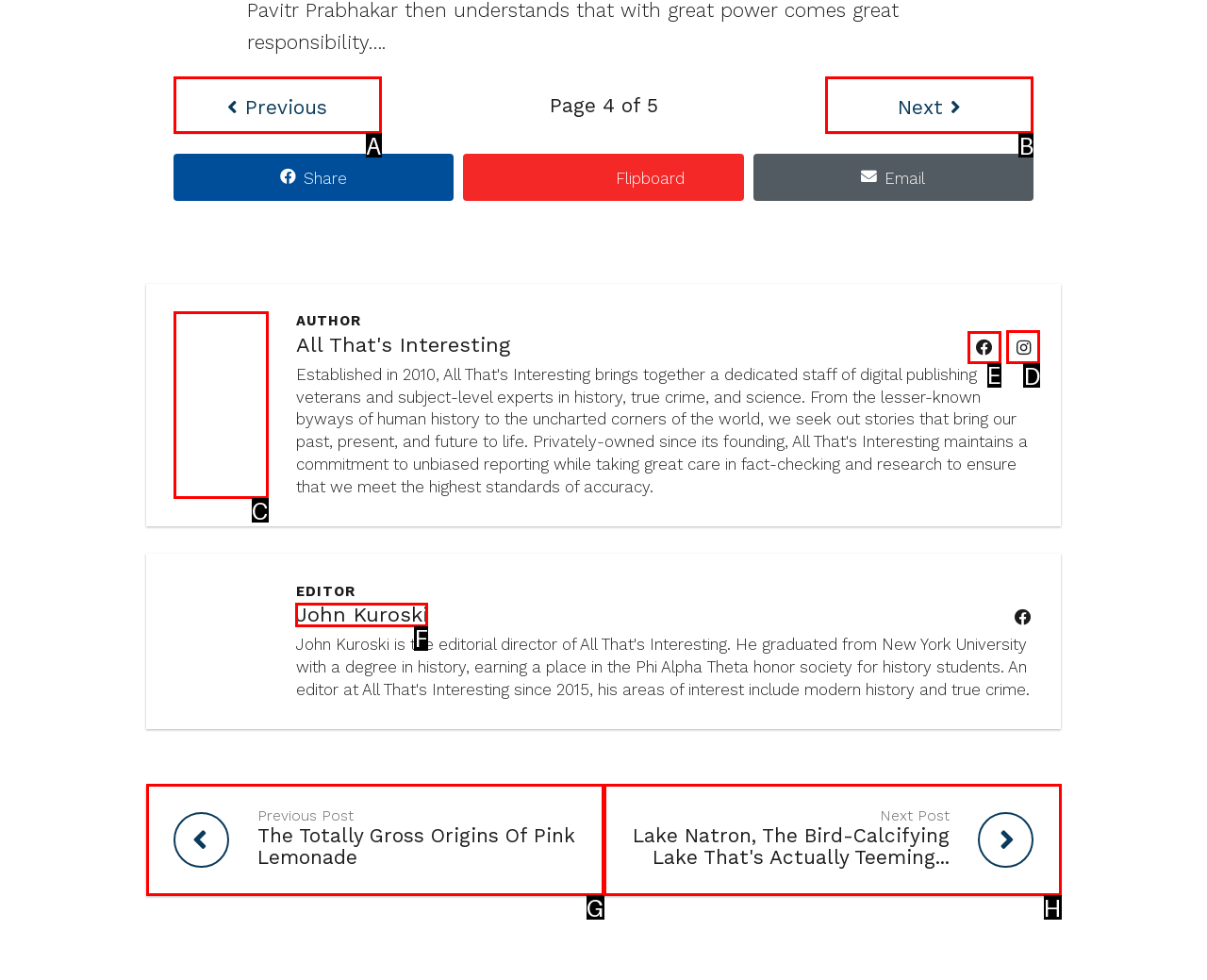To execute the task: view author's Facebook page, which one of the highlighted HTML elements should be clicked? Answer with the option's letter from the choices provided.

E